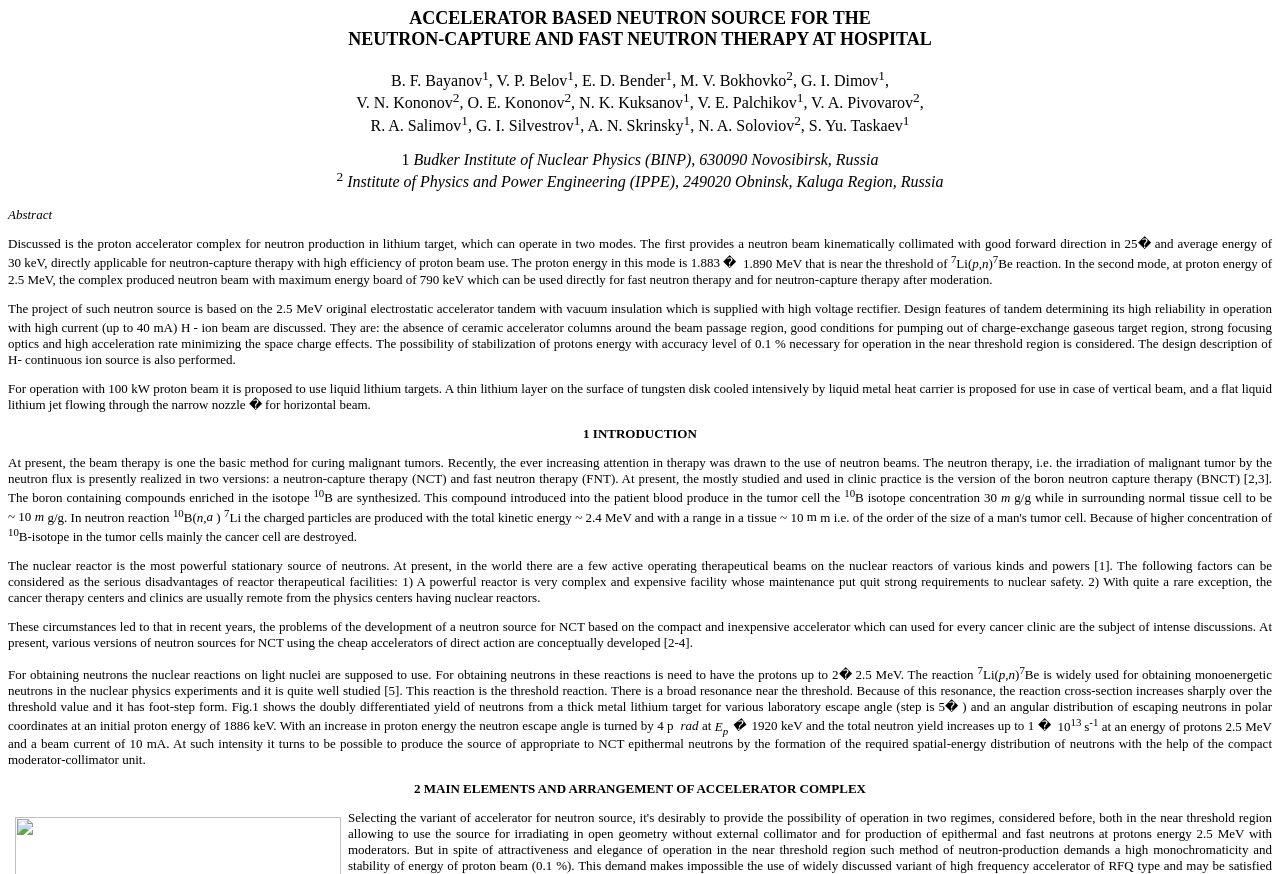What is the purpose of the neutron beam?
Deliver a detailed and extensive answer to the question.

The webpage mentions that the neutron beam can be used for neutron-capture therapy and fast neutron therapy, which are methods for curing malignant tumors.